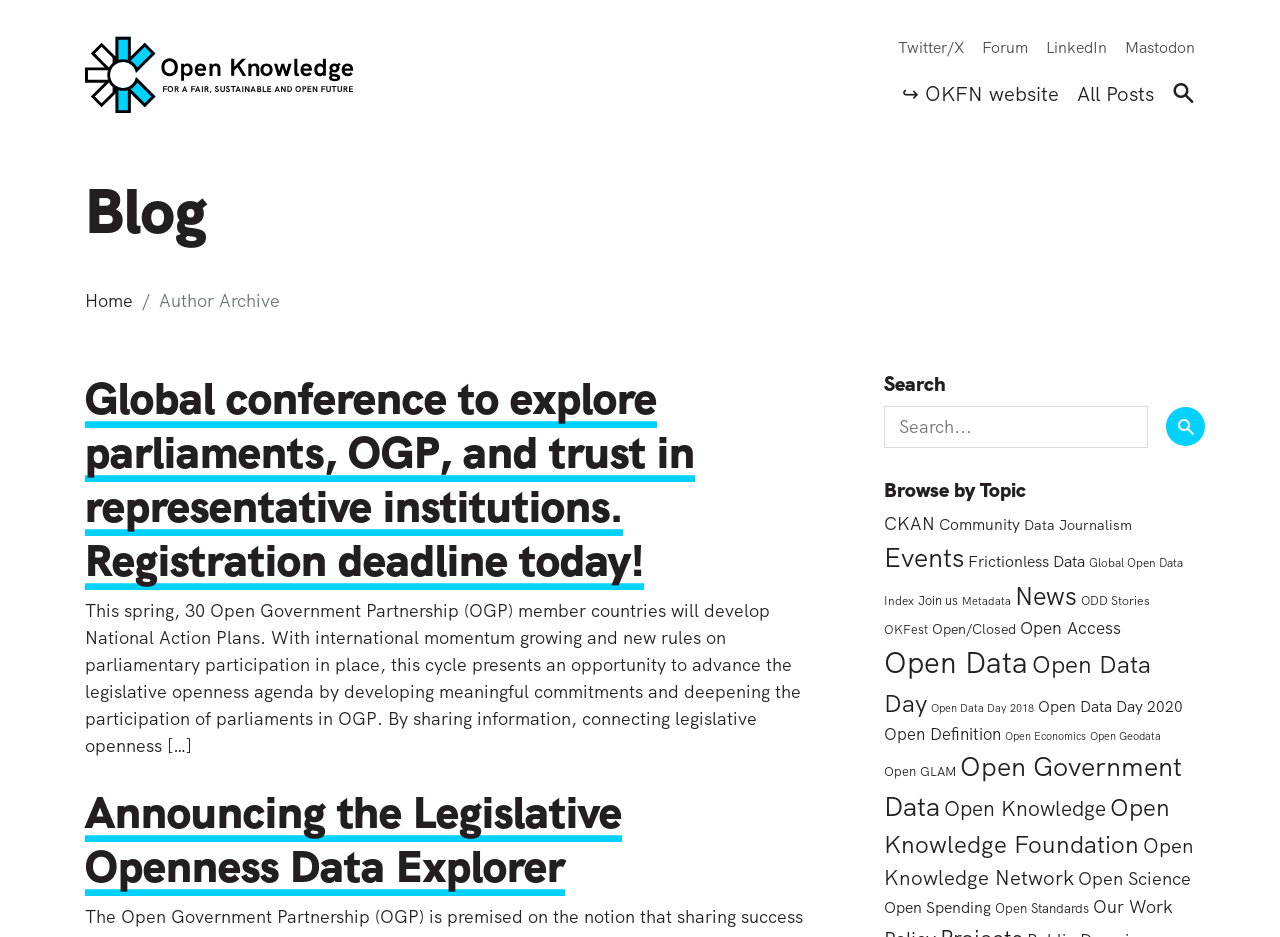Predict the bounding box coordinates of the UI element that matches this description: "Events". The coordinates should be in the format [left, top, right, bottom] with each value between 0 and 1.

[0.691, 0.576, 0.753, 0.614]